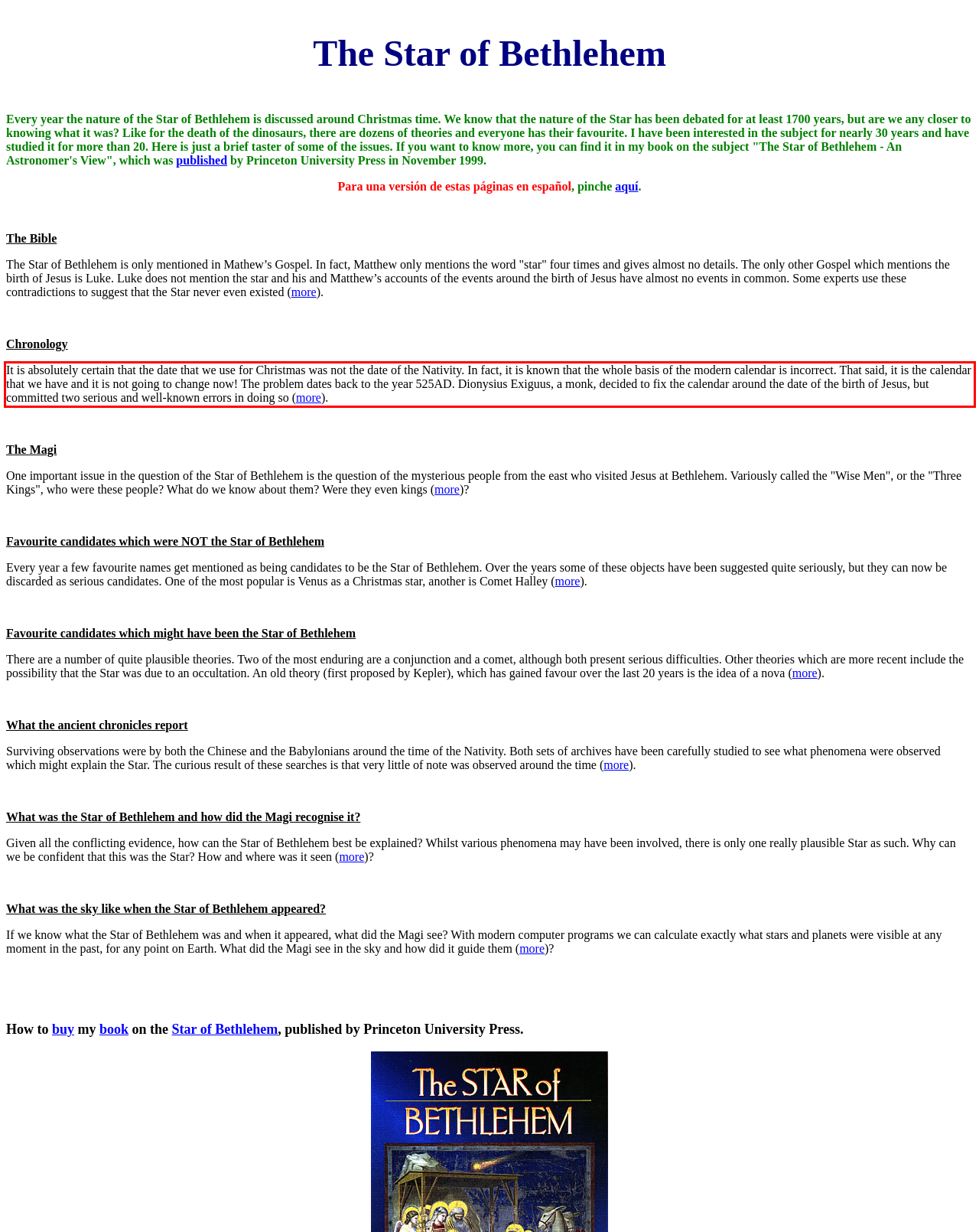The screenshot you have been given contains a UI element surrounded by a red rectangle. Use OCR to read and extract the text inside this red rectangle.

It is absolutely certain that the date that we use for Christmas was not the date of the Nativity. In fact, it is known that the whole basis of the modern calendar is incorrect. That said, it is the calendar that we have and it is not going to change now! The problem dates back to the year 525AD. Dionysius Exiguus, a monk, decided to fix the calendar around the date of the birth of Jesus, but committed two serious and well-known errors in doing so (more).